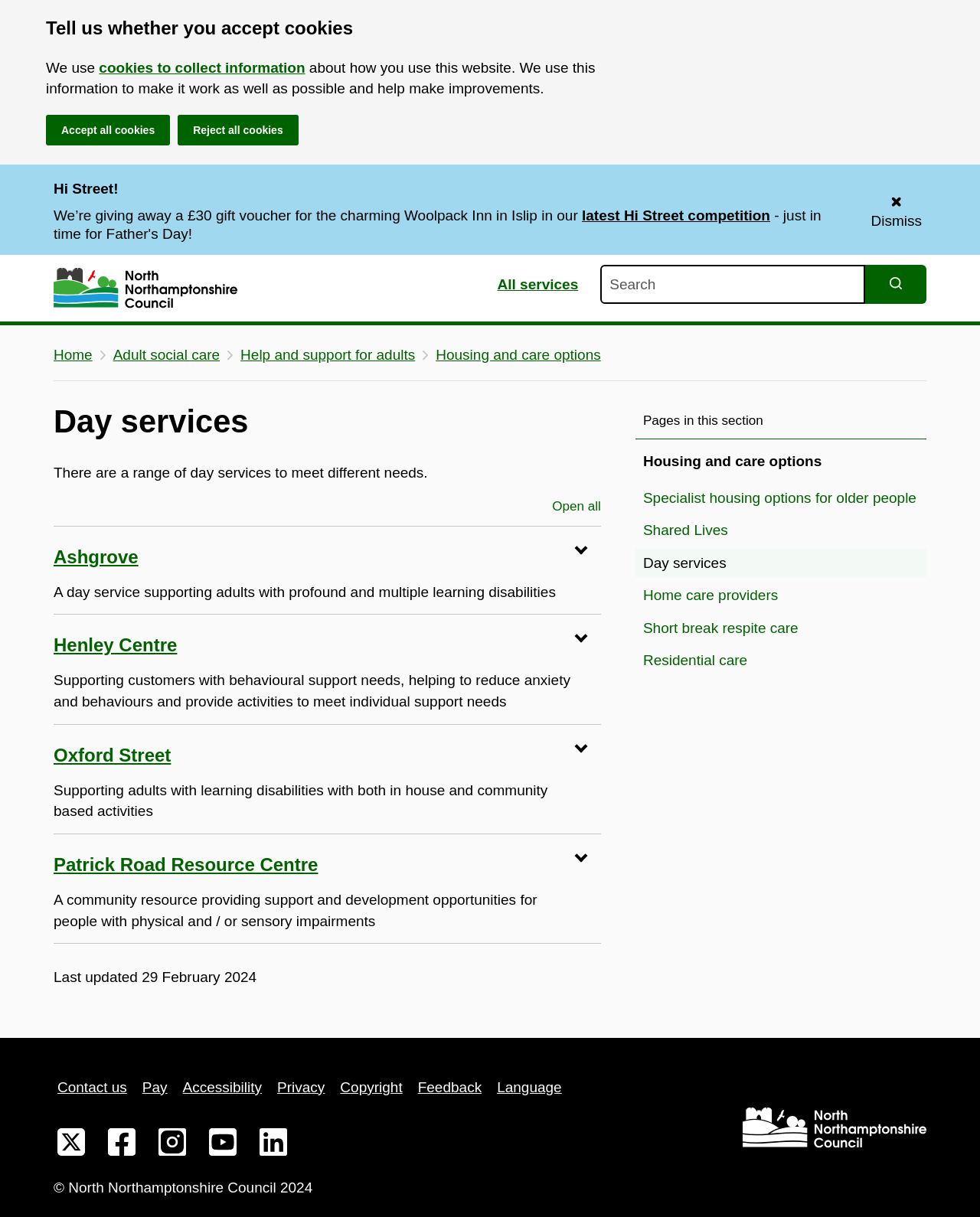Describe in detail what you see on the webpage.

This webpage is about day services provided by North Northamptonshire Council. At the top, there is a notification about cookies, with options to accept or reject all cookies. Below this, there is a promotional section with a heading "Hi Street!" and a link to a competition. 

On the left side, there is a navigation menu with links to "Home", "All services", and a search bar. The search bar has a button with a magnifying glass icon. 

The main content area is divided into two sections. The left section has a heading "Day services" and a brief introduction to the services. Below this, there are four accordion sections, each describing a different day service: Ashgrove, Henley Centre, Oxford Street, and Patrick Road Resource Centre. Each section has a button to open or close it, and a brief description of the service.

On the right side, there is a complementary section with links to related pages, including "Housing and care options", "Specialist housing options for older people", and others. 

At the bottom of the page, there are links to "Contact us", "Pay", "Accessibility", and other pages. There are also links to the council's social media profiles, including Twitter, Facebook, Instagram, YouTube, and LinkedIn. The page ends with a copyright notice and the council's name.